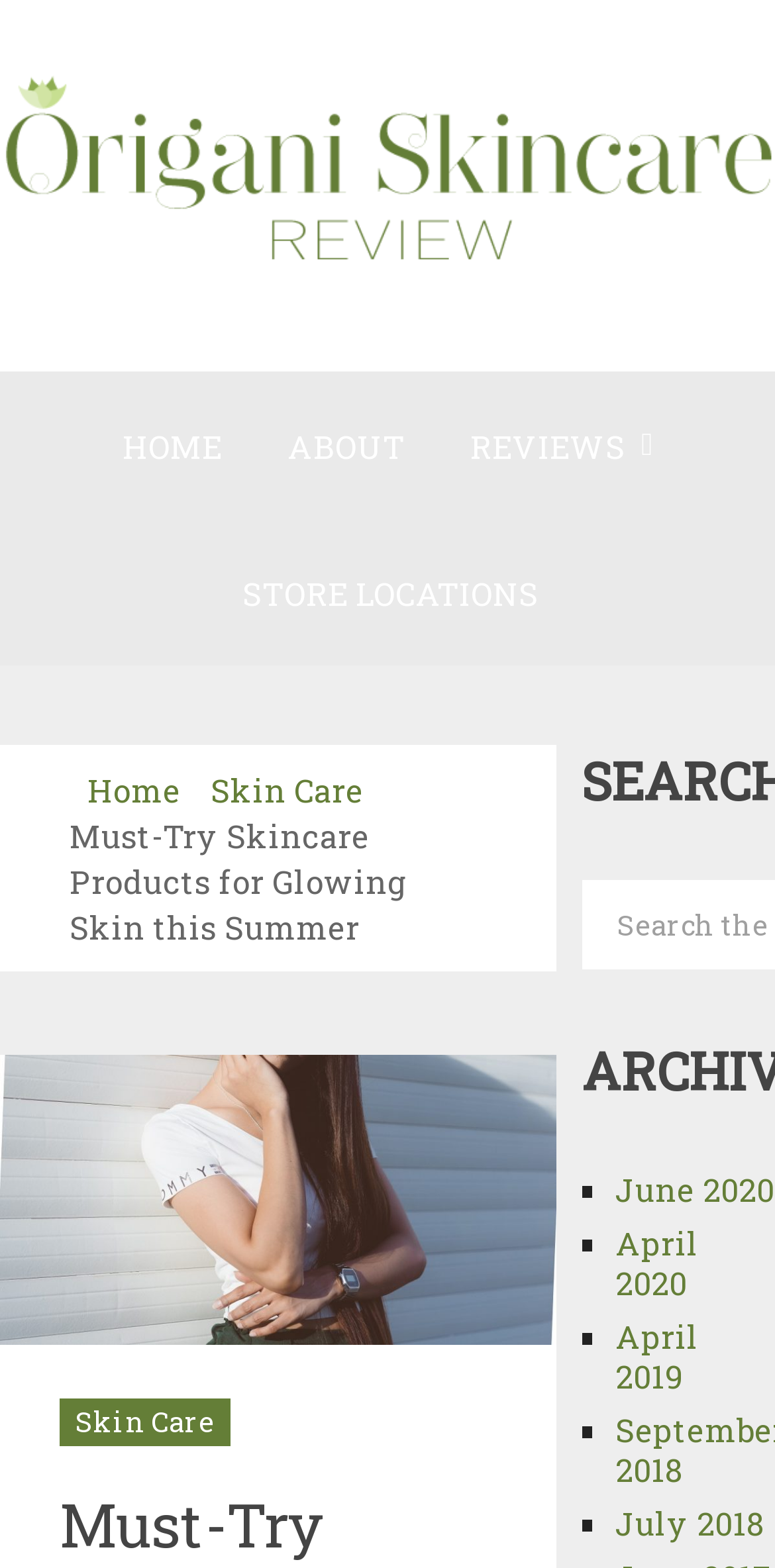Utilize the information from the image to answer the question in detail:
What is the name of the skincare product brand?

I inferred this answer by looking at the heading 'Origani Philippines Skincare Reviews' and the image with the same name, which suggests that Origani Philippines is the brand of the skincare product being reviewed.